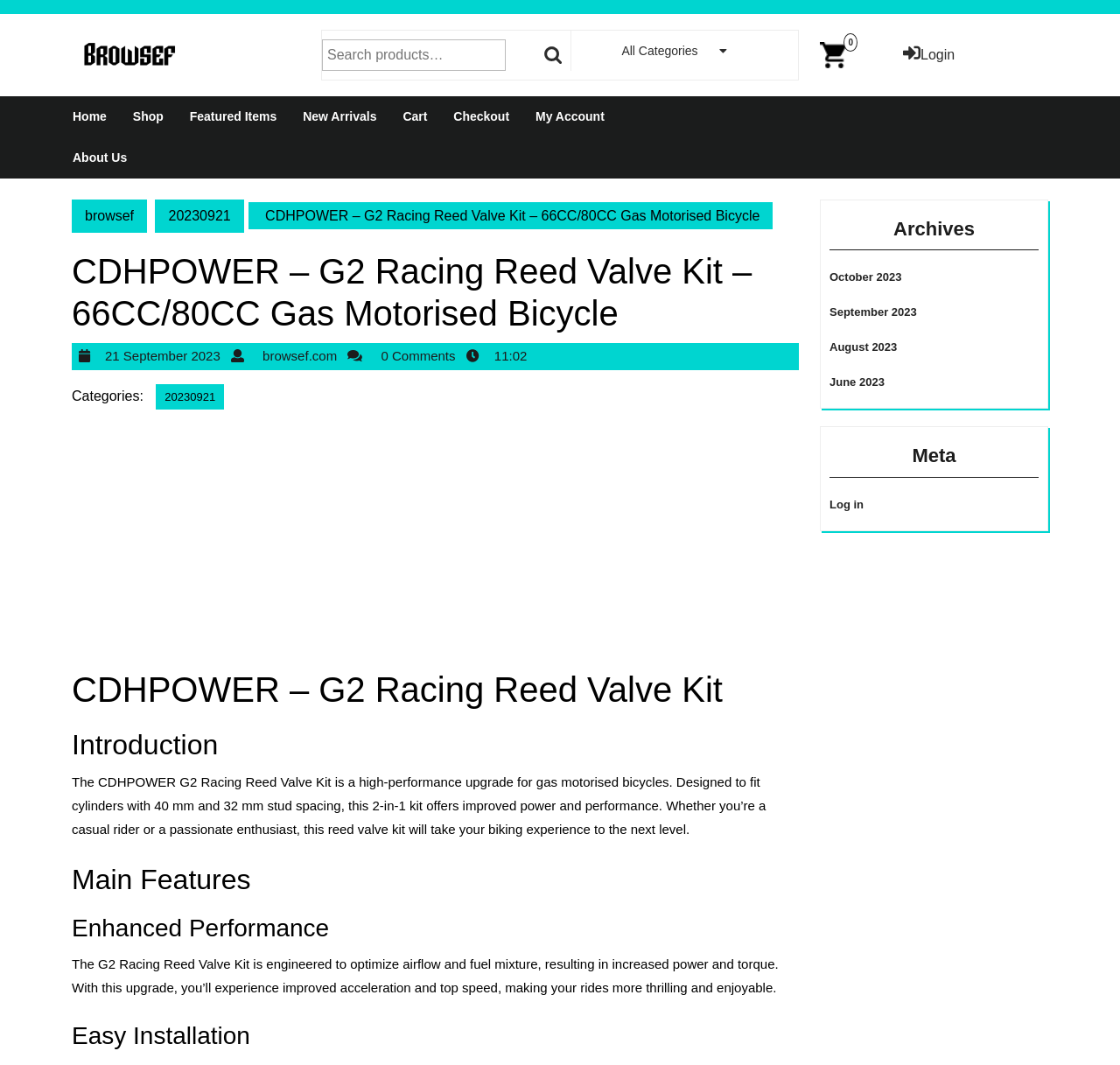Please identify the bounding box coordinates of the clickable region that I should interact with to perform the following instruction: "Check the archives". The coordinates should be expressed as four float numbers between 0 and 1, i.e., [left, top, right, bottom].

[0.741, 0.196, 0.927, 0.235]